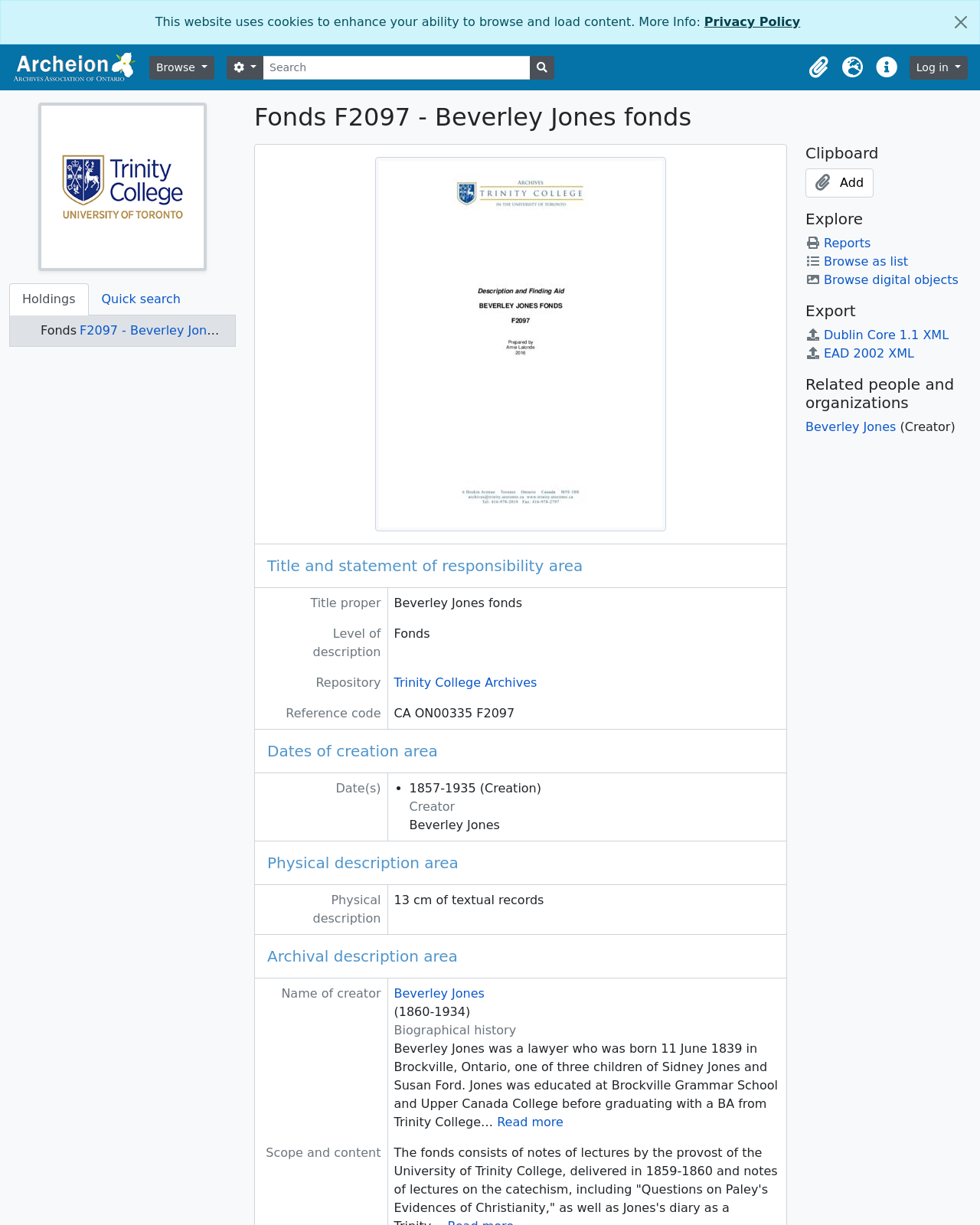Who is the creator of the fonds?
Give a one-word or short phrase answer based on the image.

Beverley Jones